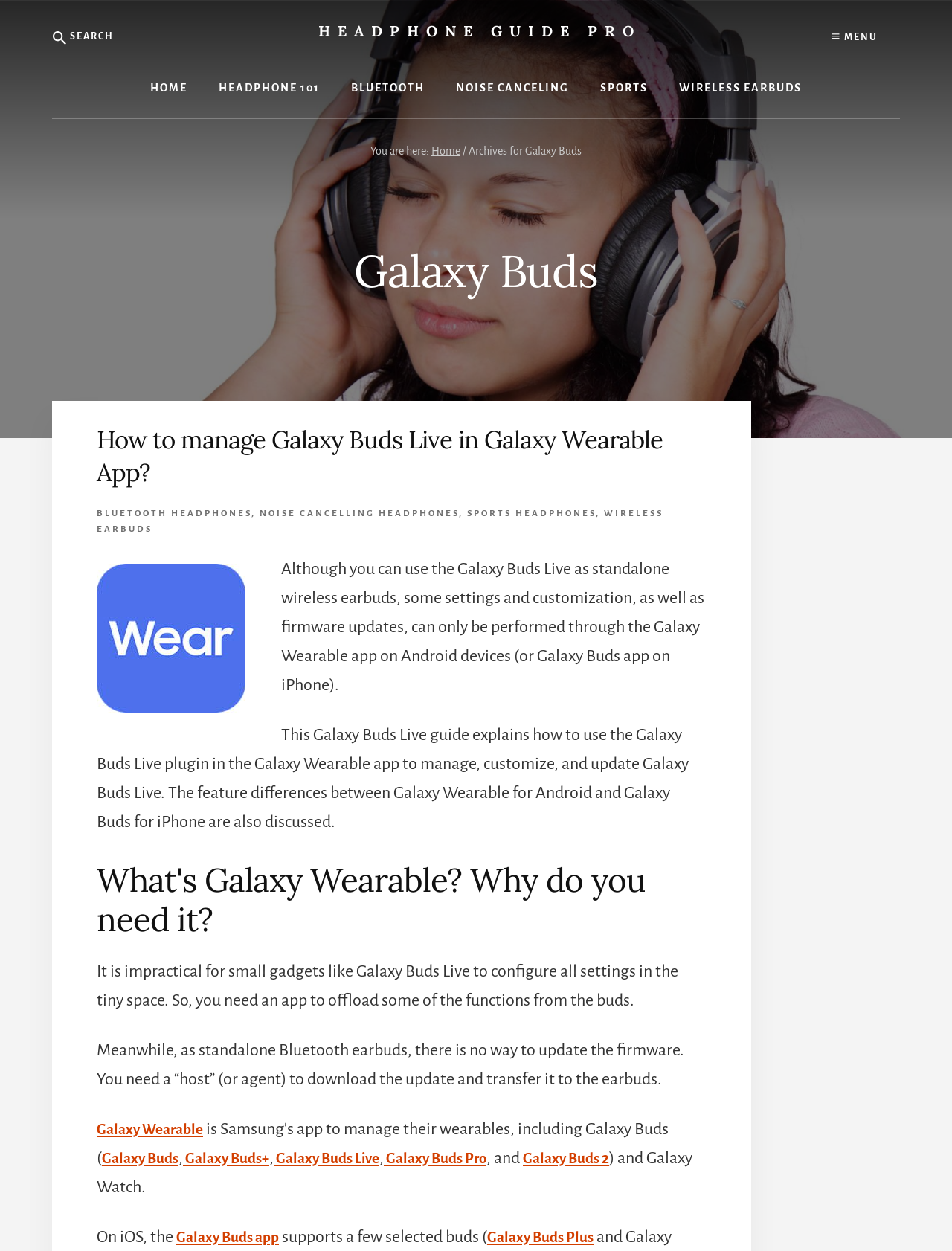Point out the bounding box coordinates of the section to click in order to follow this instruction: "Learn about noise canceling headphones".

[0.273, 0.406, 0.482, 0.414]